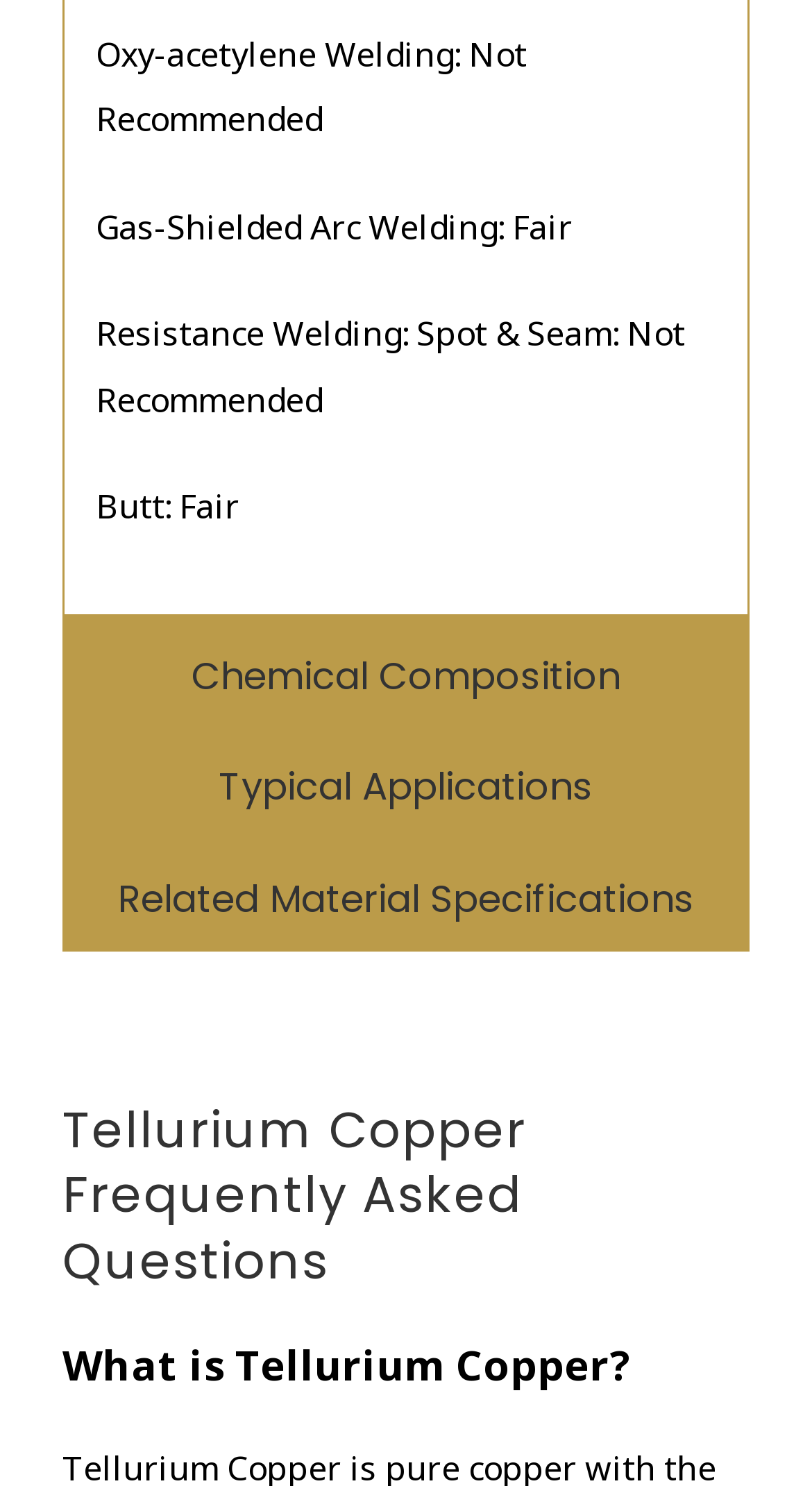Identify the bounding box for the UI element described as: "Related Material Specifications". Ensure the coordinates are four float numbers between 0 and 1, formatted as [left, top, right, bottom].

[0.079, 0.566, 0.921, 0.639]